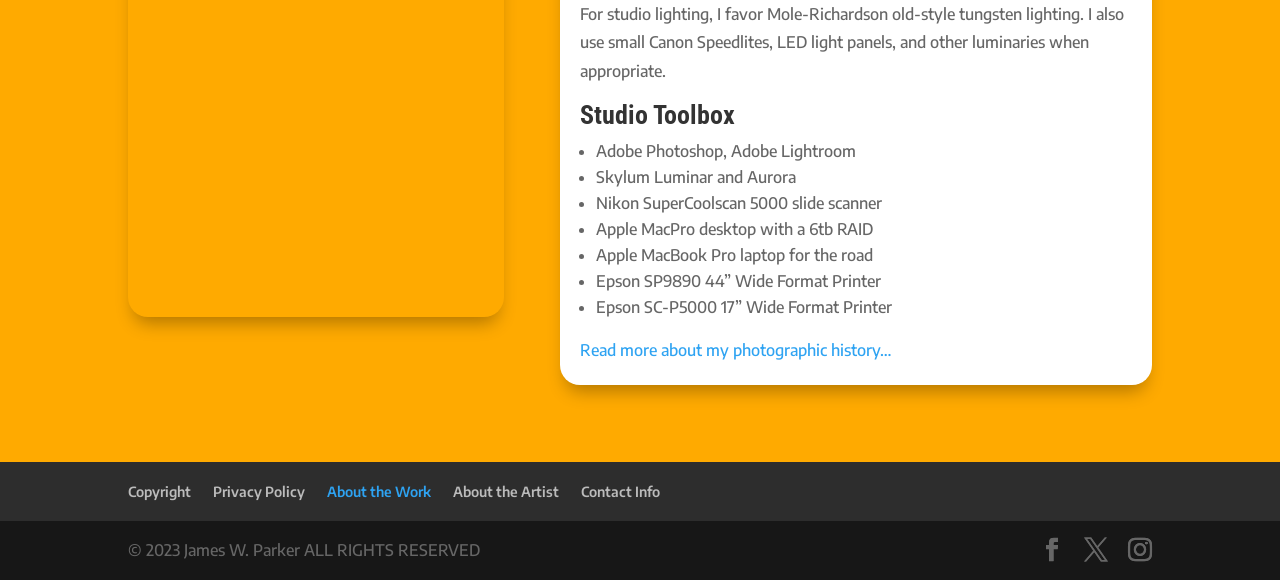Please identify the bounding box coordinates for the region that you need to click to follow this instruction: "View the privacy policy".

[0.166, 0.832, 0.238, 0.861]